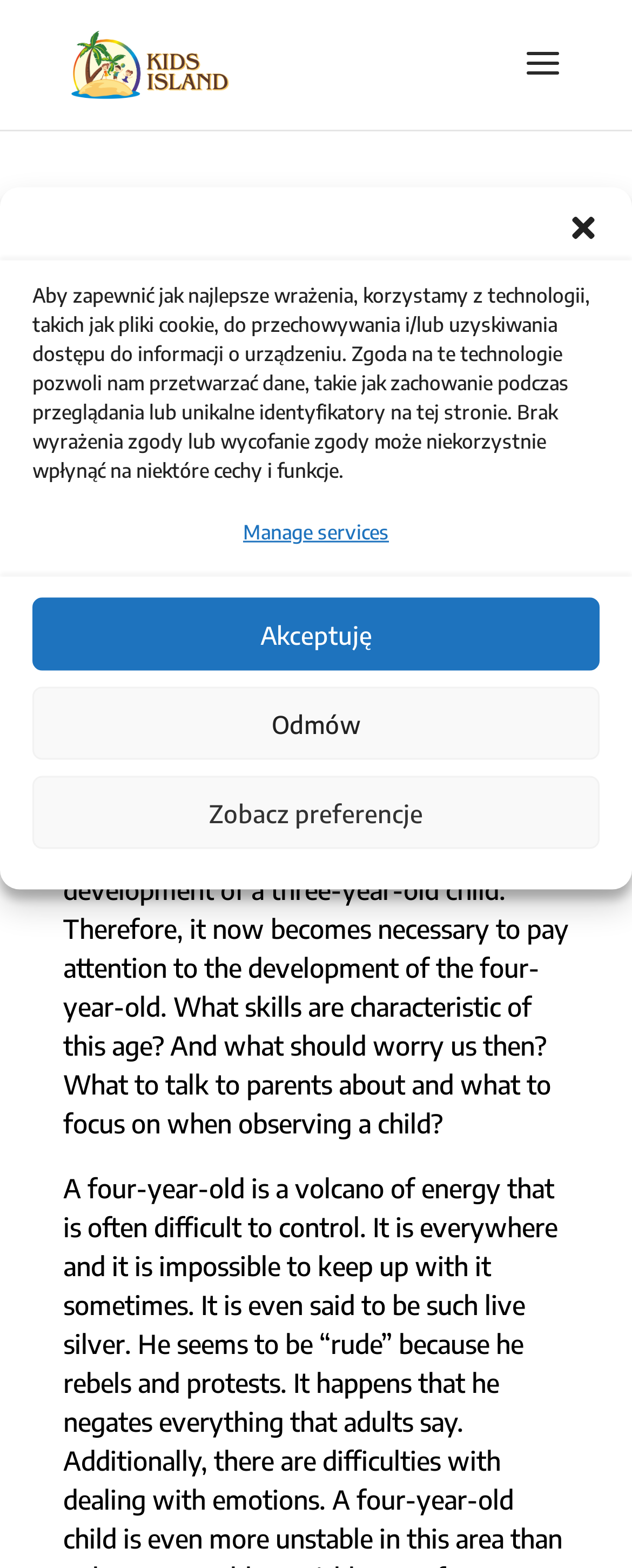Extract the bounding box coordinates for the UI element described as: "Blog EN".

[0.656, 0.248, 0.782, 0.266]